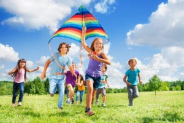Describe every detail you can see in the image.

In a vibrant outdoor setting, a group of children joyfully runs across a lush green field, highlighting the importance of staying active and healthy. One child leads the playful pack, holding a colorful rainbow kite that flutters in the breeze, symbolizing fun and creativity. The sky above is a bright blue, dotted with fluffy white clouds, adding to the cheerful atmosphere. This image encapsulates the essence of outdoor play, emphasizing how physical activity contributes to children's happiness and well-being, which is essential for their overall health and development.